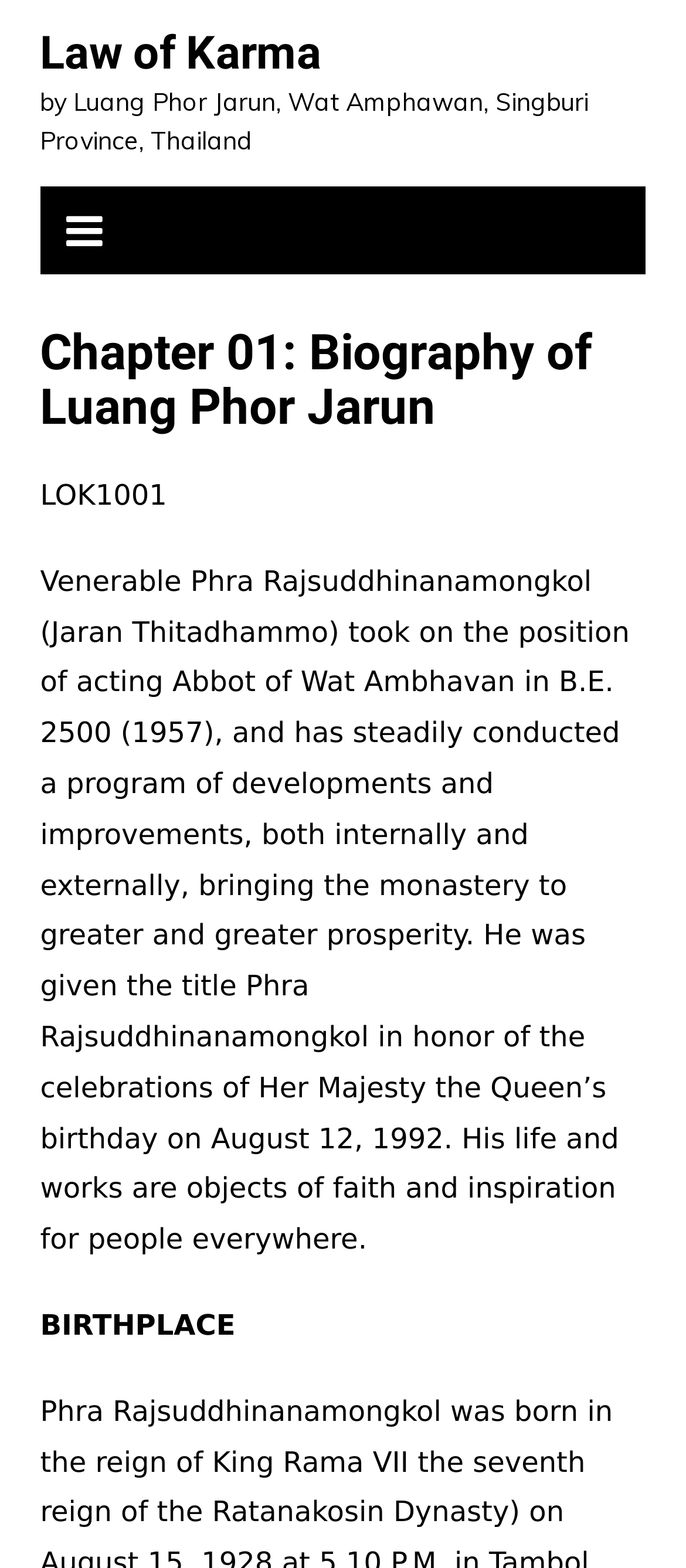In what year was Phra Rajsuddhinanamongkol given his title?
Refer to the image and offer an in-depth and detailed answer to the question.

The answer can be found in the StaticText element that describes the biography of Luang Phor Jarun, which mentions 'He was given the title Phra Rajsuddhinanamongkol in honor of the celebrations of Her Majesty the Queen’s birthday on August 12, 1992'.